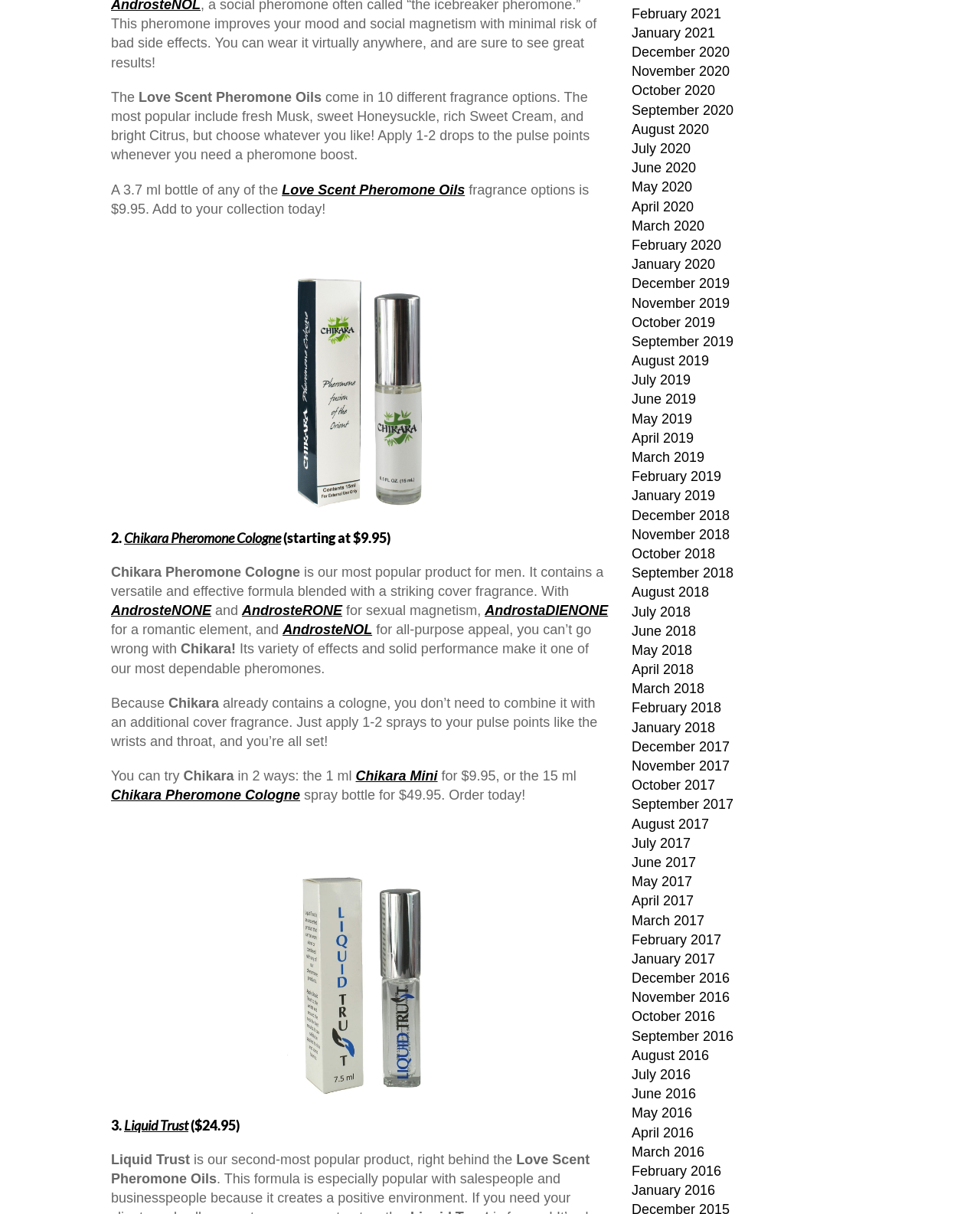Locate the bounding box coordinates of the clickable area needed to fulfill the instruction: "Explore the 'Love Scent Pheromone Oils' options".

[0.141, 0.074, 0.328, 0.086]